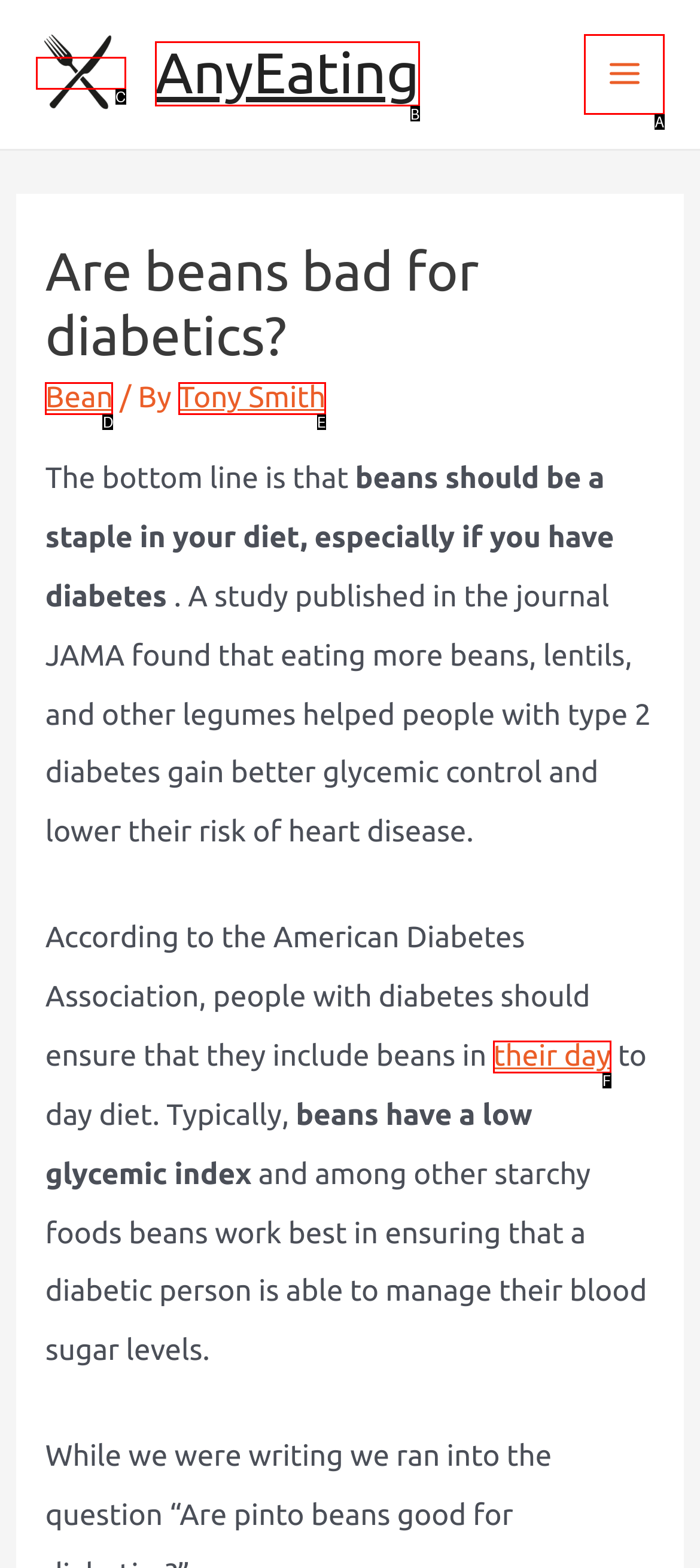Tell me which one HTML element best matches the description: alt="AnyEating" Answer with the option's letter from the given choices directly.

C